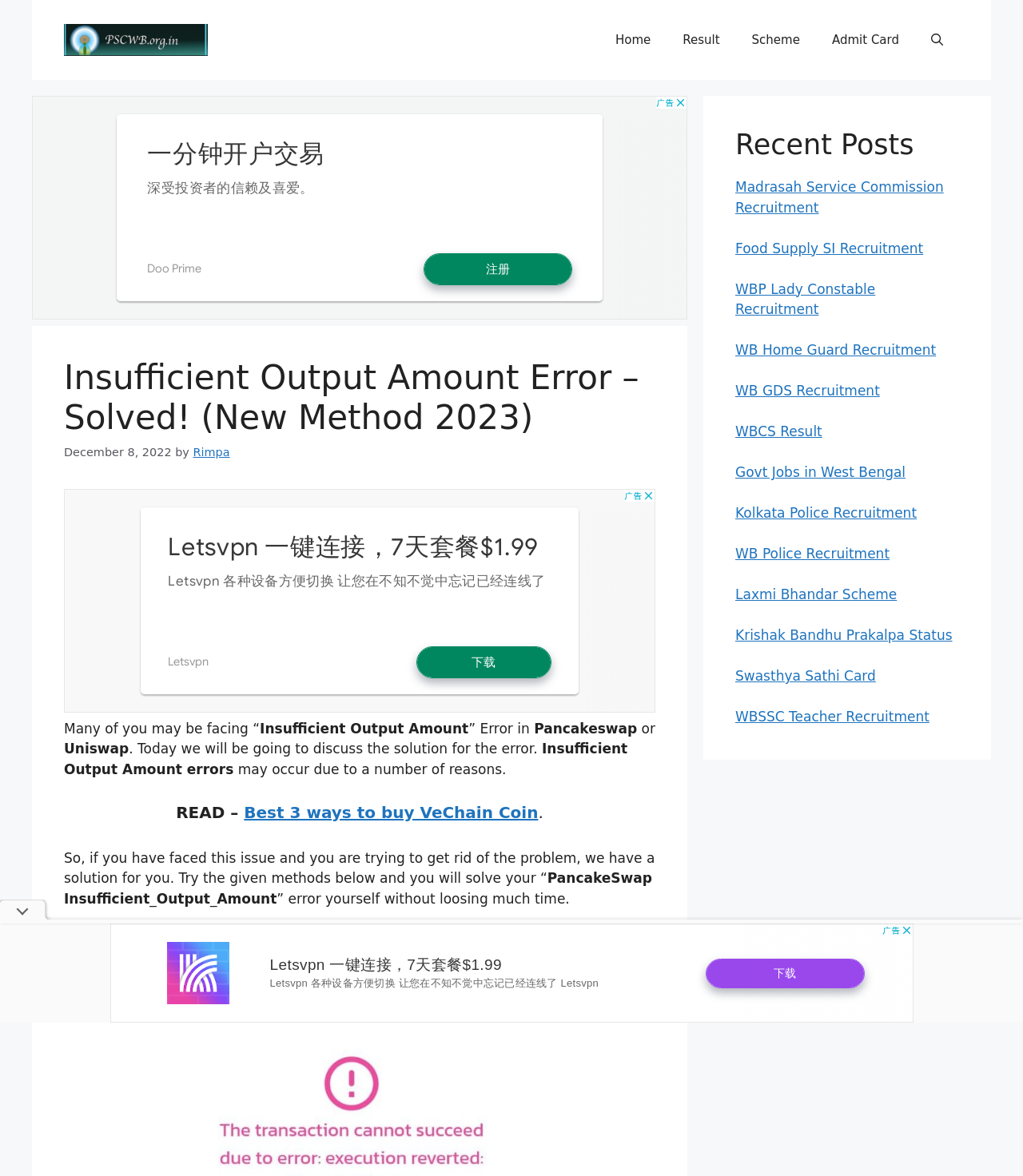With reference to the image, please provide a detailed answer to the following question: What is the error discussed in this article?

The article discusses the solution to the 'Insufficient Output Amount Error' that occurs in Pancakeswap or Uniswap. The error is mentioned in the heading and the introductory paragraph of the article.